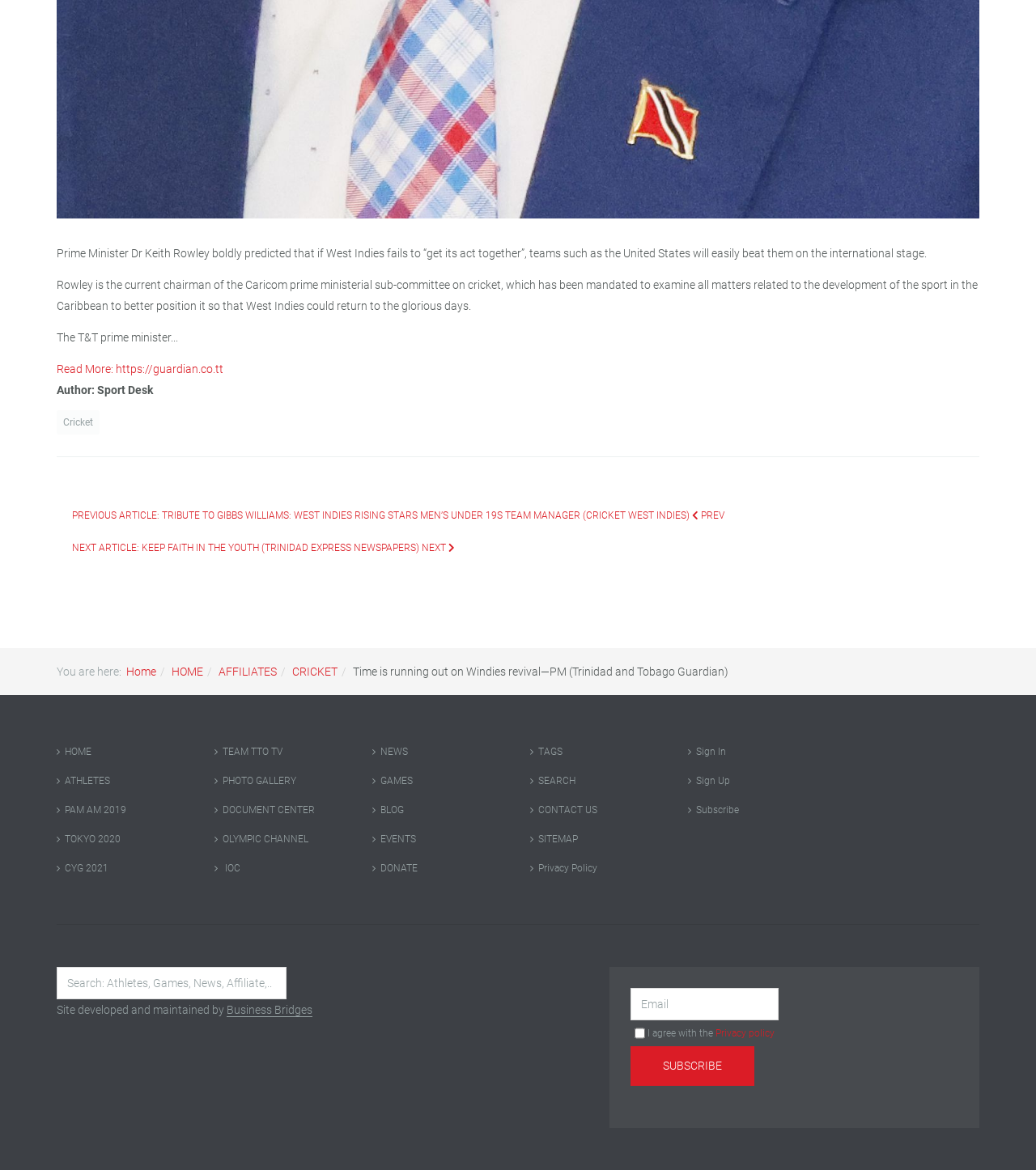Please specify the bounding box coordinates of the region to click in order to perform the following instruction: "Read 'HOME FOR THE HOLIDAYS. THE WAY YOU LIVE – HOUSEWORKS MODERN FURNITURE'".

None